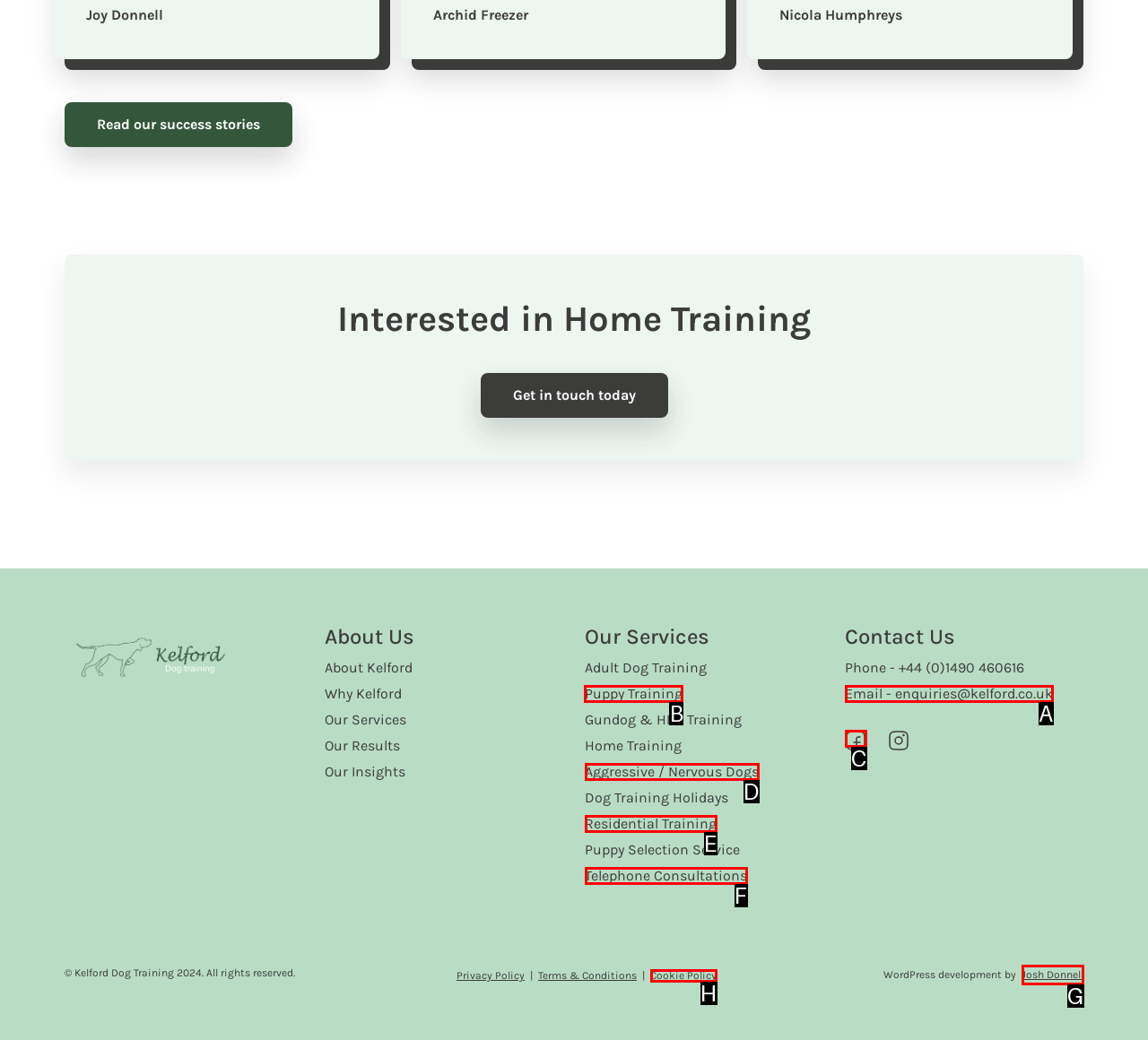Select the appropriate bounding box to fulfill the task: View puppy training services Respond with the corresponding letter from the choices provided.

B